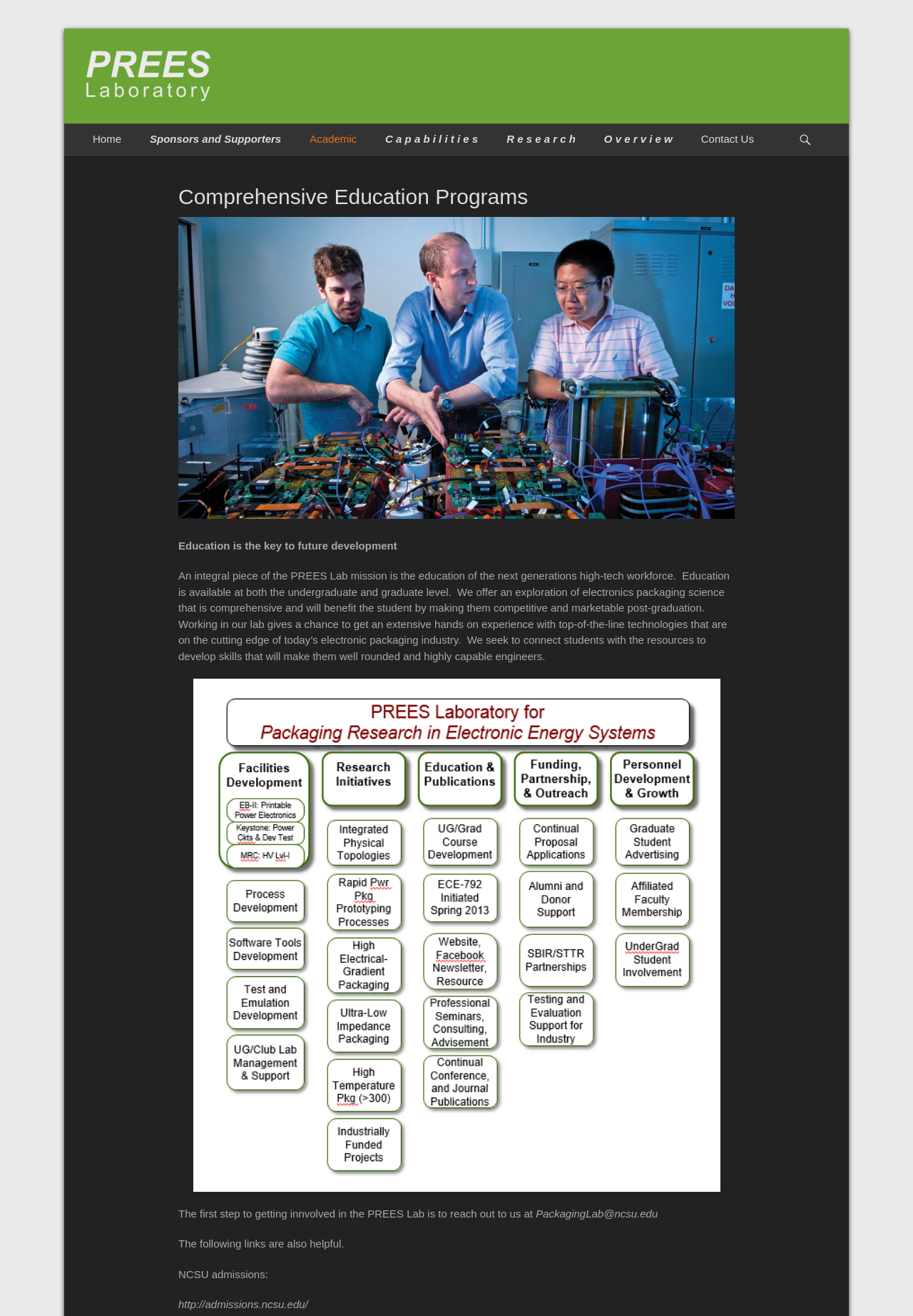Please find the bounding box for the following UI element description. Provide the coordinates in (top-left x, top-left y, bottom-right x, bottom-right y) format, with values between 0 and 1: Sponsors and Supporters

[0.148, 0.094, 0.324, 0.117]